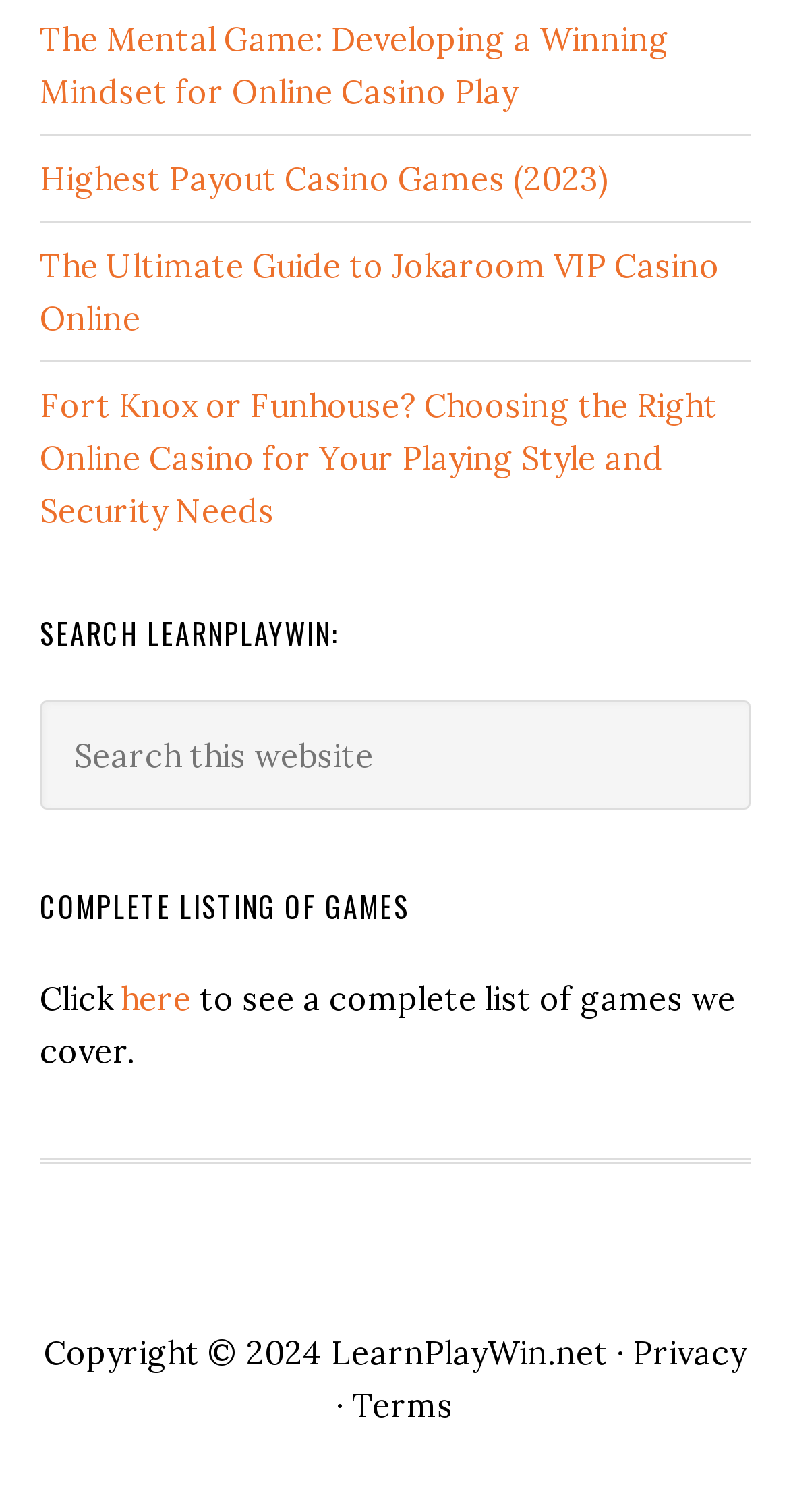What is the purpose of the search box?
Refer to the screenshot and respond with a concise word or phrase.

To search the website